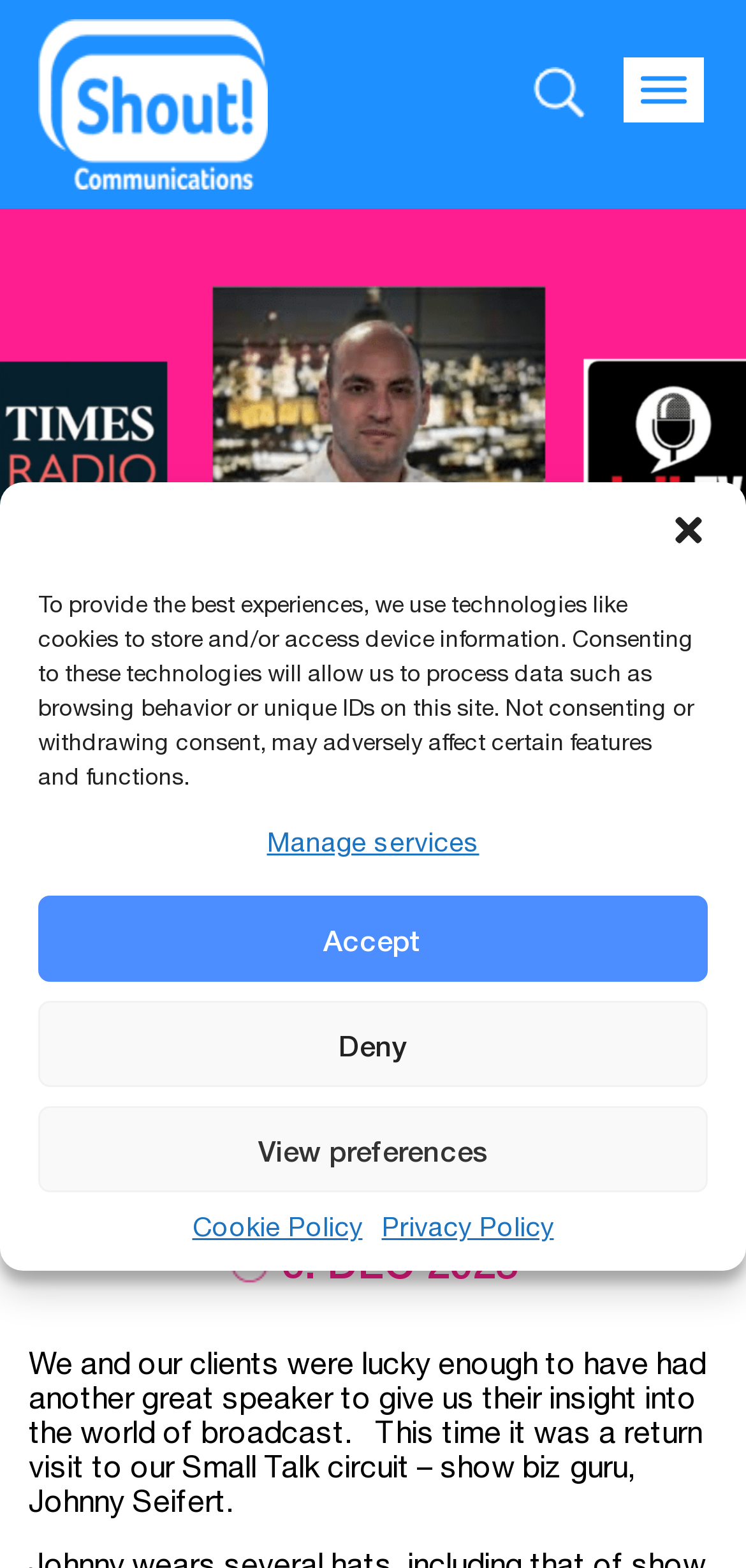Identify the bounding box coordinates of the HTML element based on this description: "Accept".

[0.051, 0.571, 0.949, 0.626]